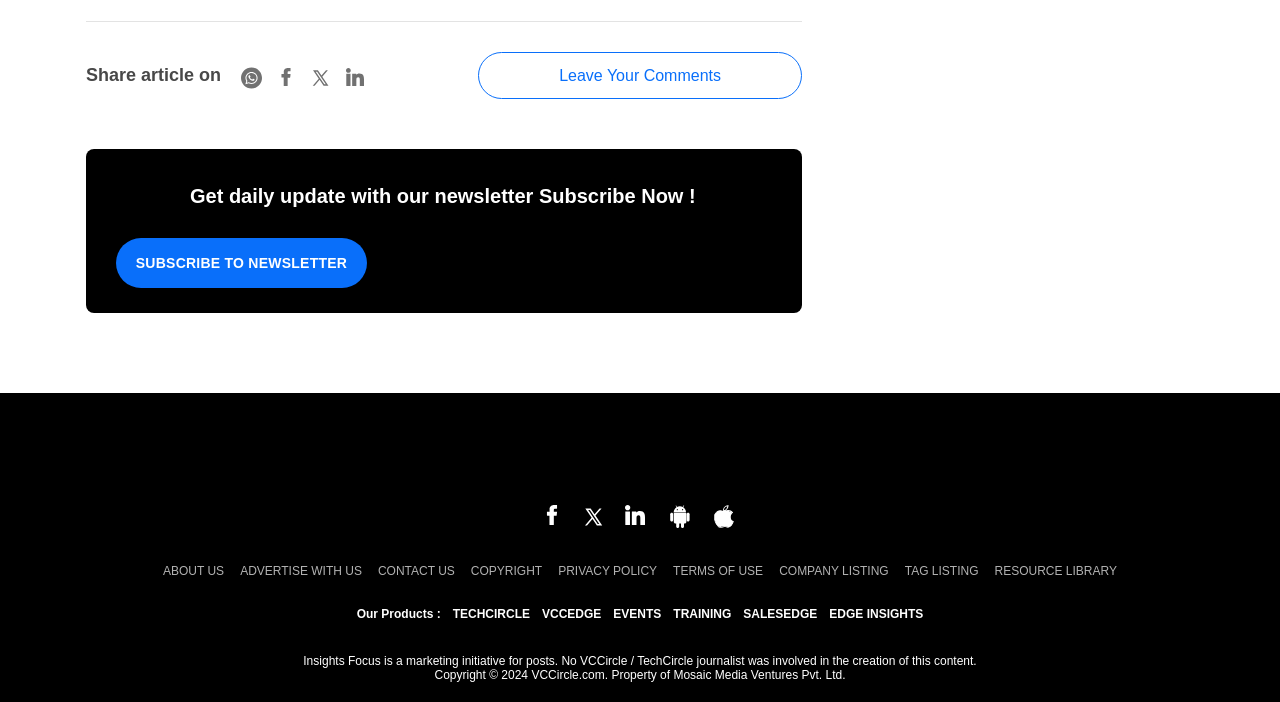Review the image closely and give a comprehensive answer to the question: What is the copyright year?

I found the copyright year '2024' at the bottom of the webpage, which is part of the copyright notice.